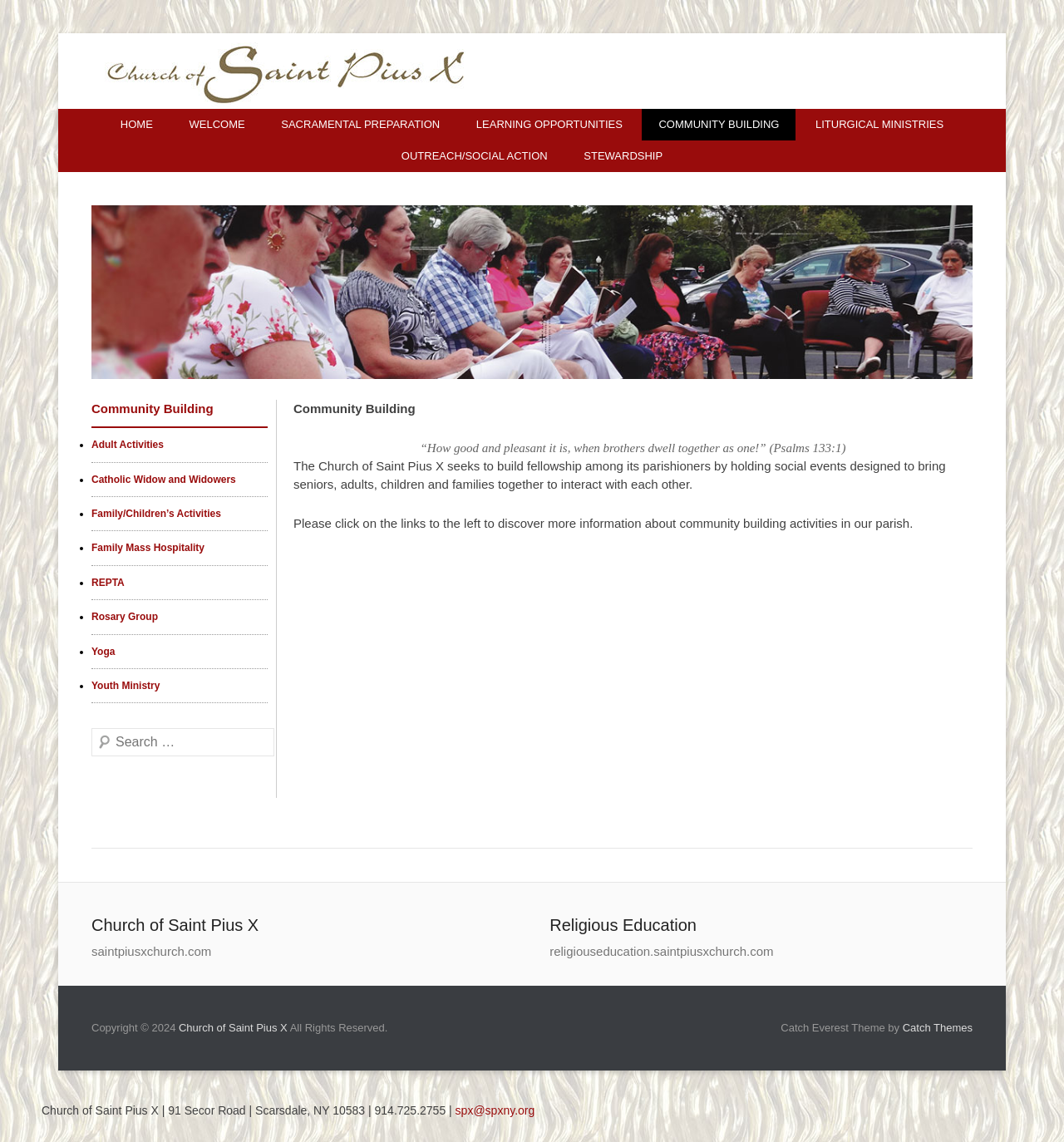Specify the bounding box coordinates of the element's area that should be clicked to execute the given instruction: "Click on the 'HOME' link". The coordinates should be four float numbers between 0 and 1, i.e., [left, top, right, bottom].

[0.098, 0.095, 0.159, 0.123]